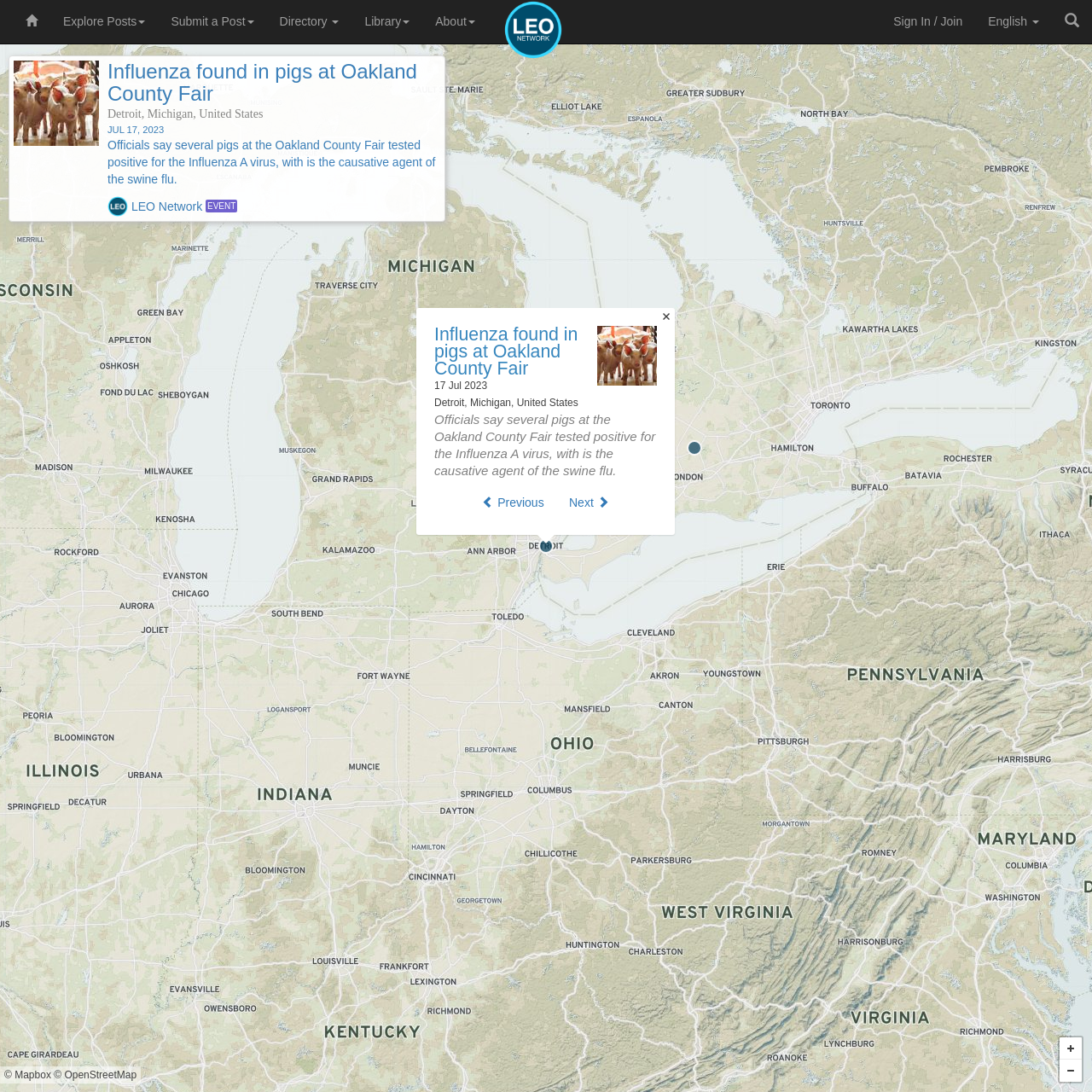What is the purpose of the 'Previous' and 'Next' buttons?
Answer the question with a detailed and thorough explanation.

I inferred this answer by examining the layout of the webpage and the presence of the 'Previous' and 'Next' buttons, which suggests that they are used to navigate through a list of events, allowing users to view previous or next events.